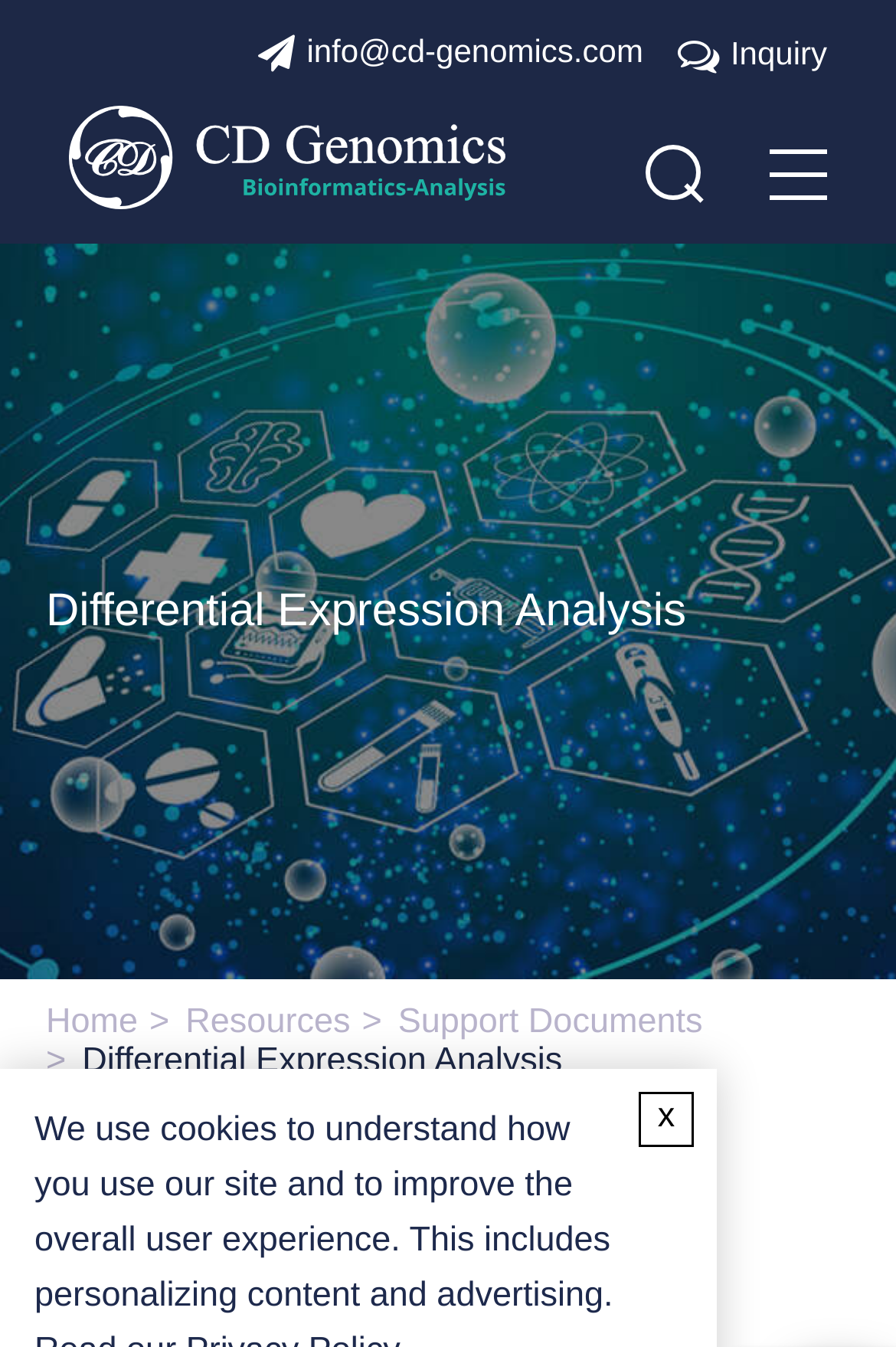Construct a thorough caption encompassing all aspects of the webpage.

The webpage is titled "Differential Expression Analysis - CD Genomics" and appears to be a resource page for genomic analysis. At the top left corner, there is a link to "Bioinformatics Analysis – CD Genomics" accompanied by an image with the same title. Below this, there is a horizontal navigation menu with links to "Home", "Resources", and "Support Documents".

In the main content area, there is a heading that reads "Differential Expression Analysis" and a static text with the same title. This suggests that the page is focused on providing information about differential expression analysis.

At the top right corner, there are two links: "Inquiry" and "info@cd-genomics.com", which likely provide contact information for the website.

The webpage also has a brief description that mentions genomic variant types, considerations, and the variant calling process for variant calling, indicating that the page may provide detailed information on these topics.